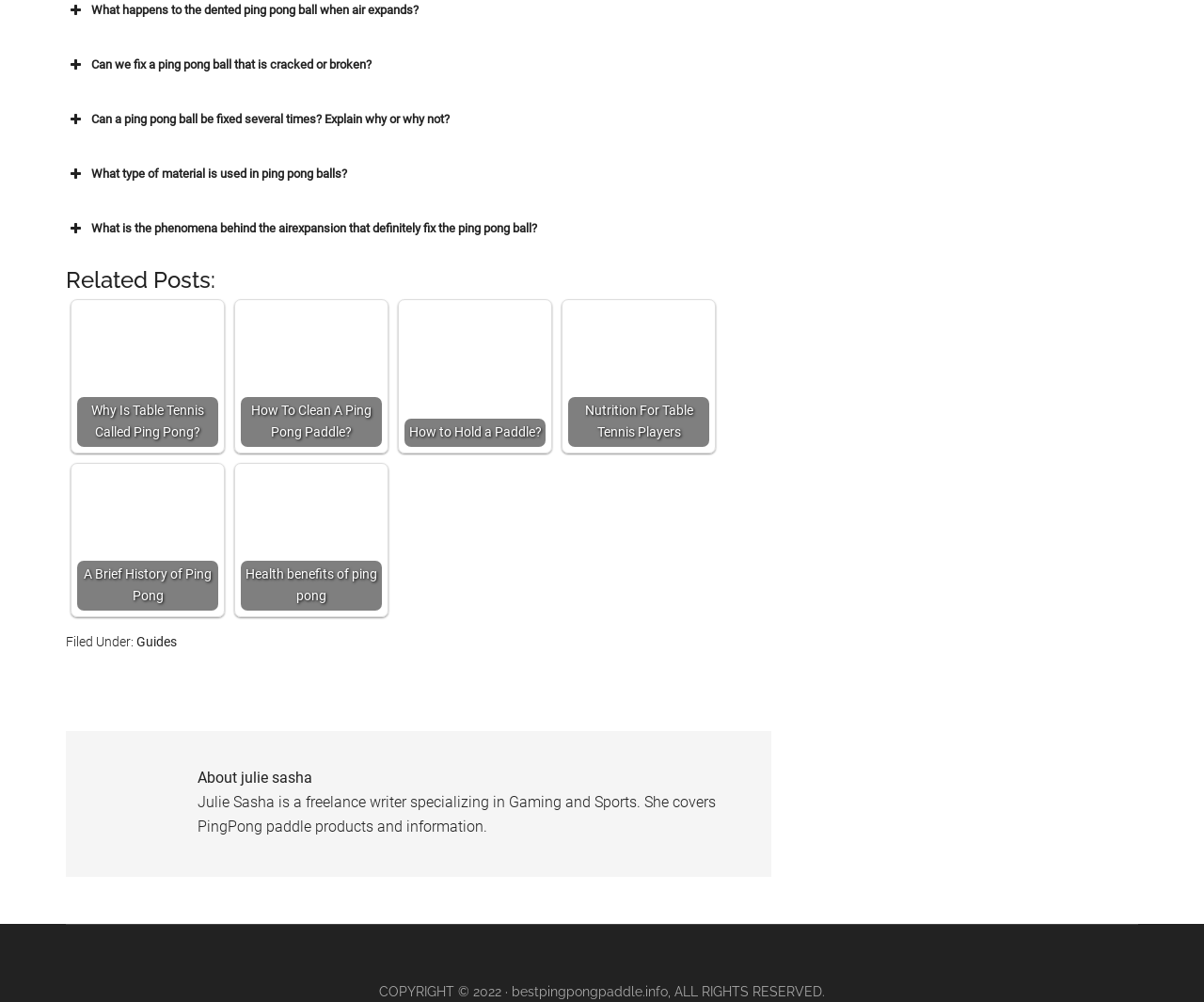What is the material used to make ping pong balls?
Answer briefly with a single word or phrase based on the image.

celluloid or plastic